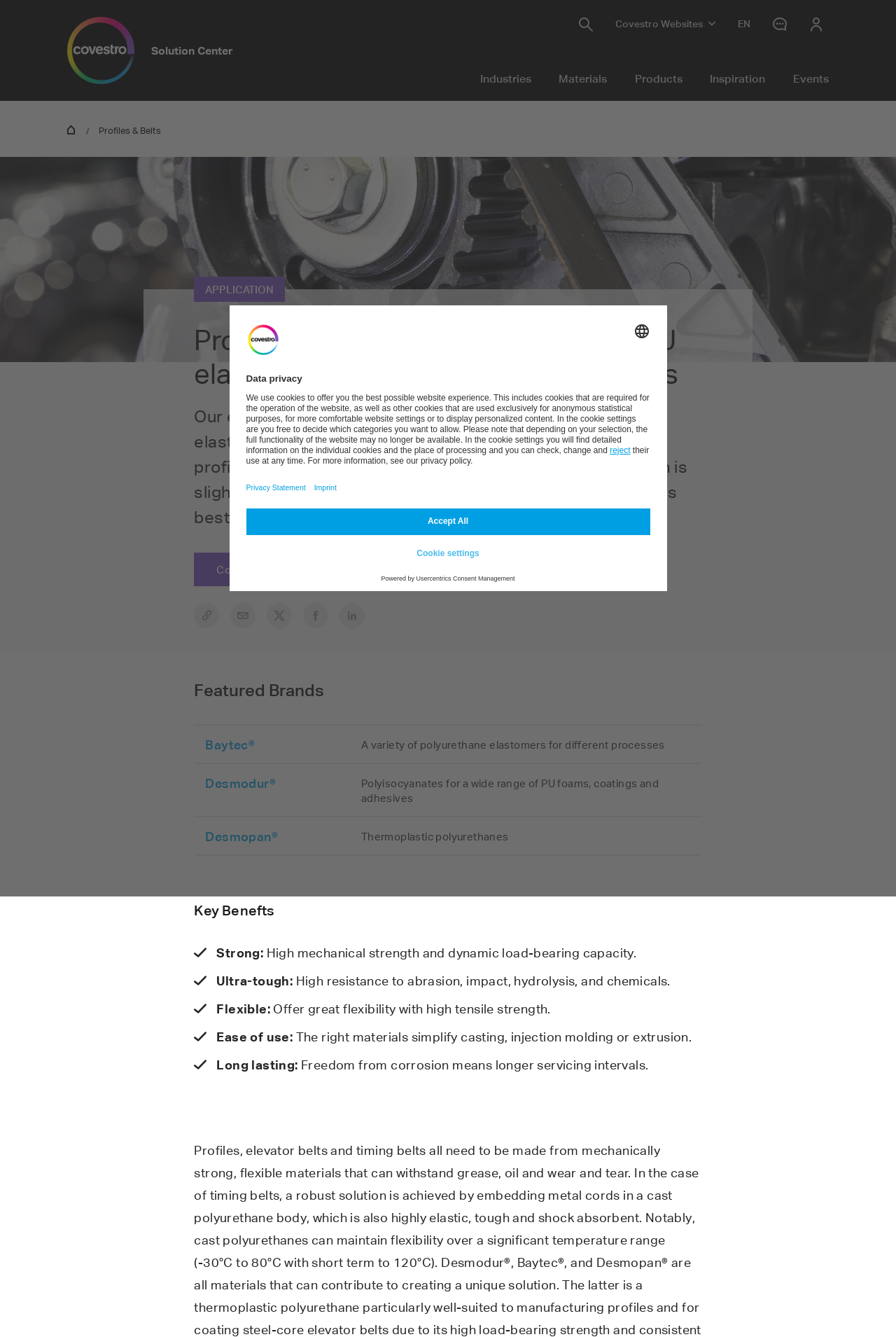Provide a single word or phrase answer to the question: 
What is the company name?

Covestro